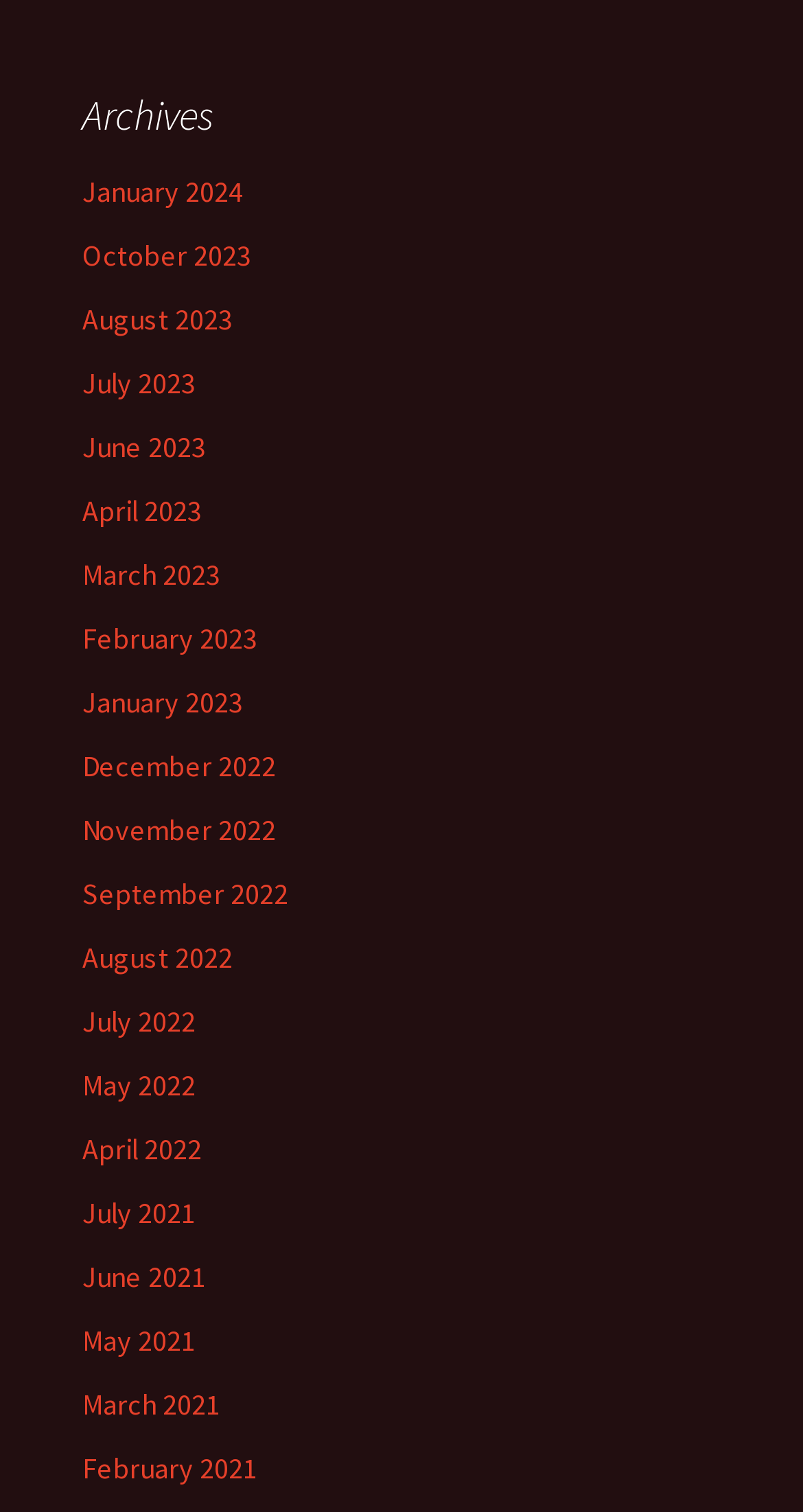How many links are there under the Archives heading?
Using the image as a reference, give an elaborate response to the question.

To find the number of links under the Archives heading, I counted the number of link elements that are indented under the heading element, which is 30.